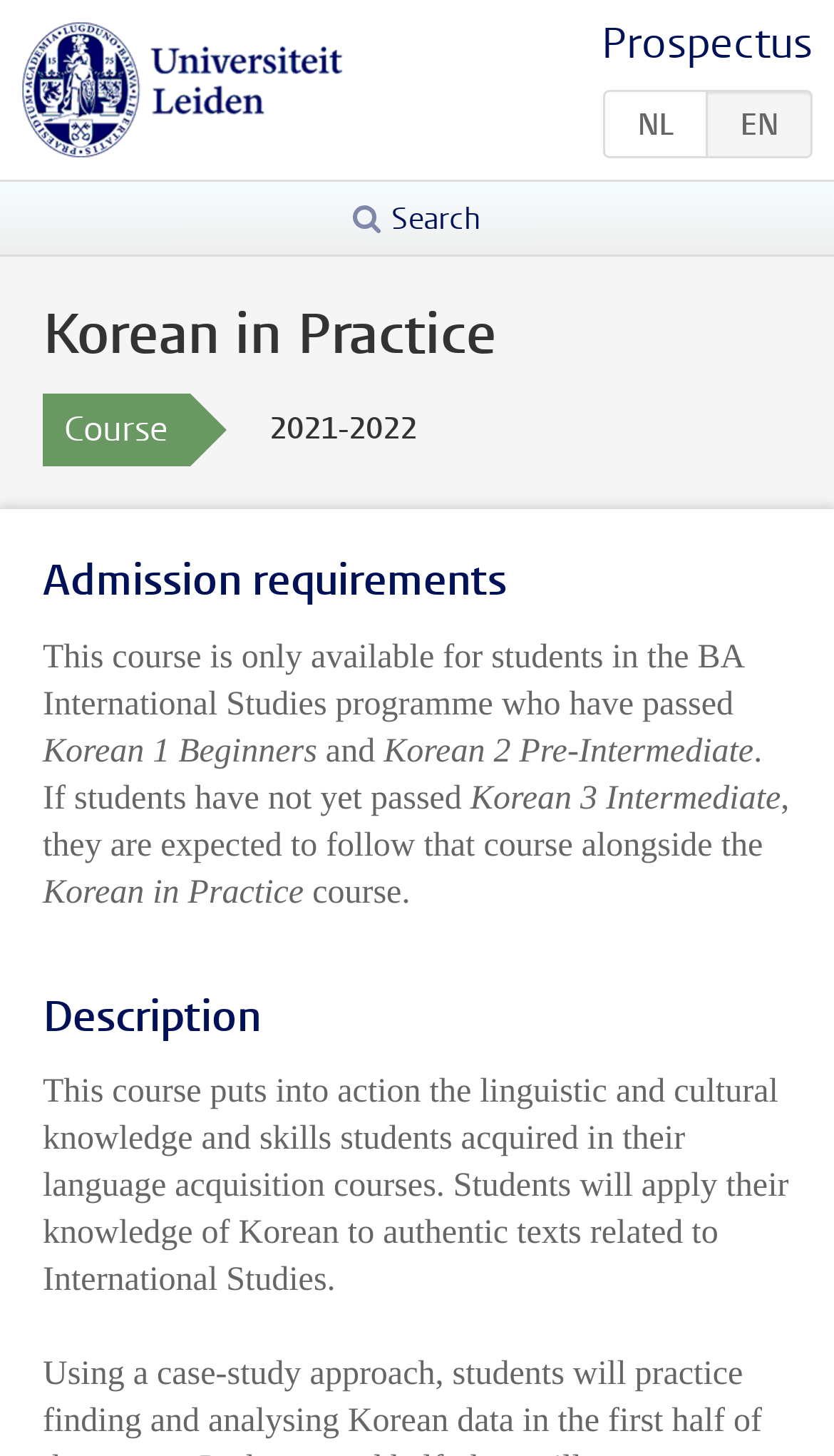Please find the bounding box for the UI element described by: "alt="Universiteit Leiden"".

[0.026, 0.048, 0.413, 0.073]